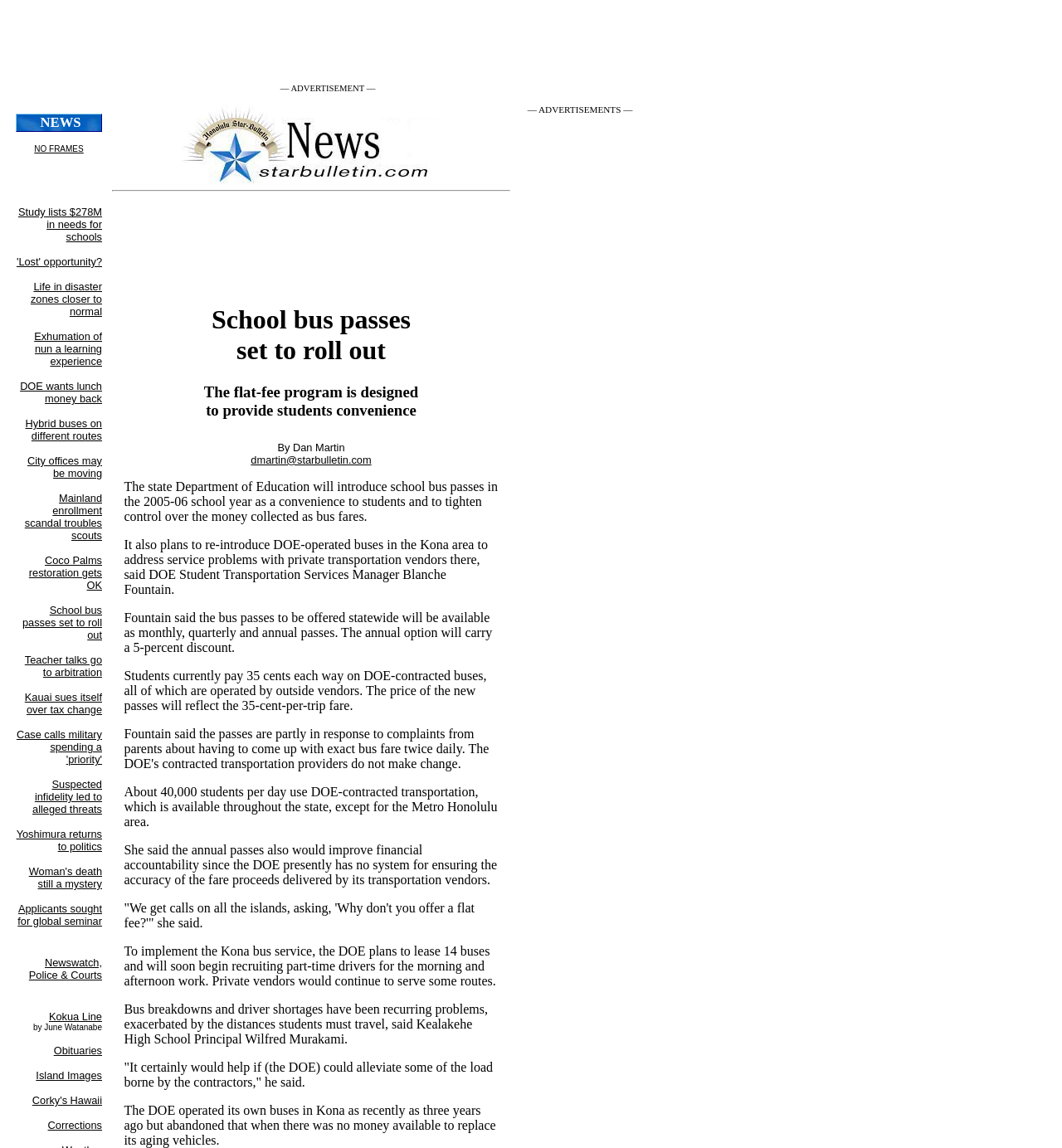Provide the bounding box coordinates of the HTML element this sentence describes: "alt="Starbulletin.com"".

[0.171, 0.15, 0.415, 0.162]